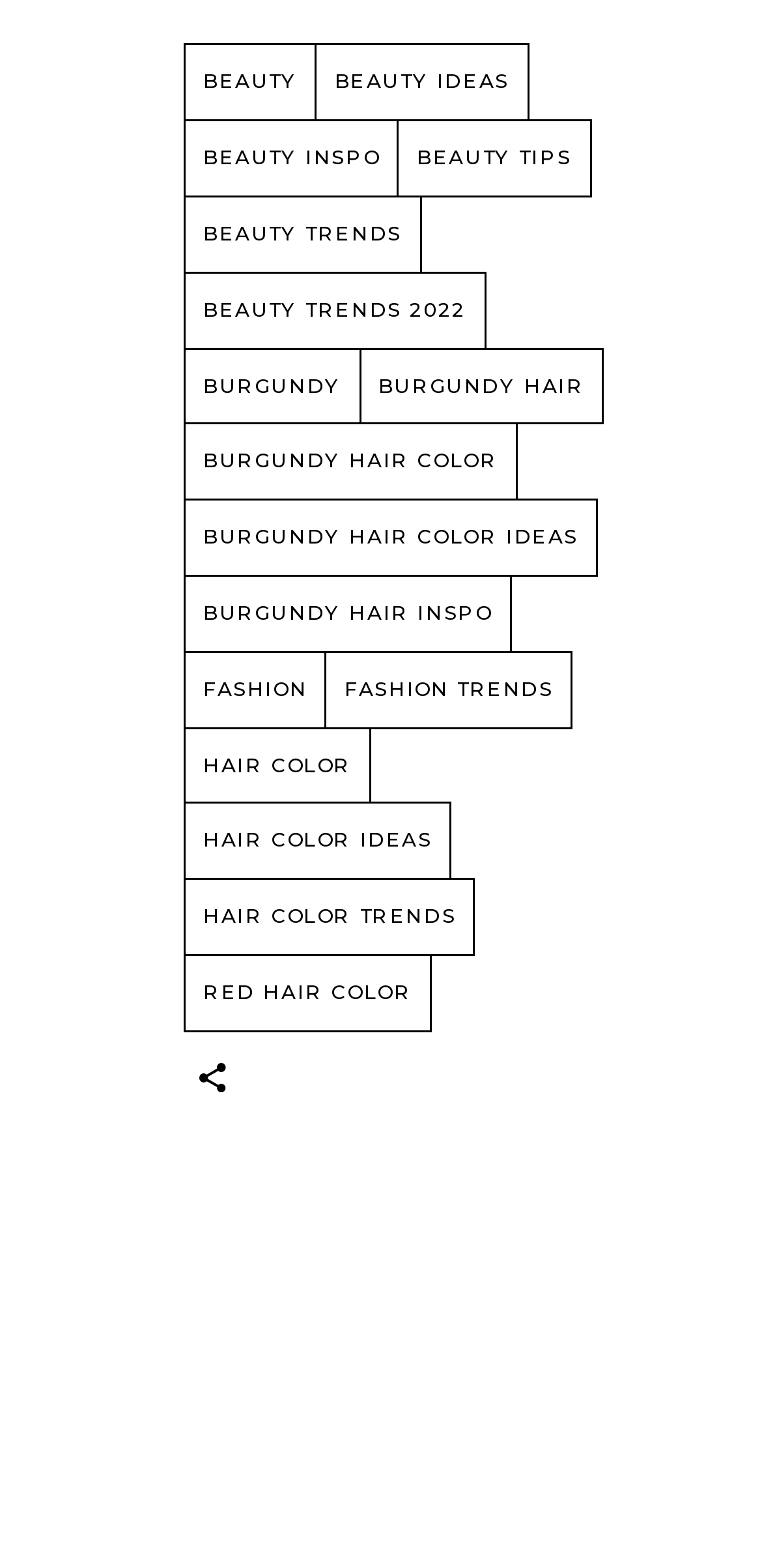Please provide the bounding box coordinates for the element that needs to be clicked to perform the instruction: "View BURGUNDY HAIR COLOR IDEAS". The coordinates must consist of four float numbers between 0 and 1, formatted as [left, top, right, bottom].

[0.241, 0.318, 0.785, 0.368]